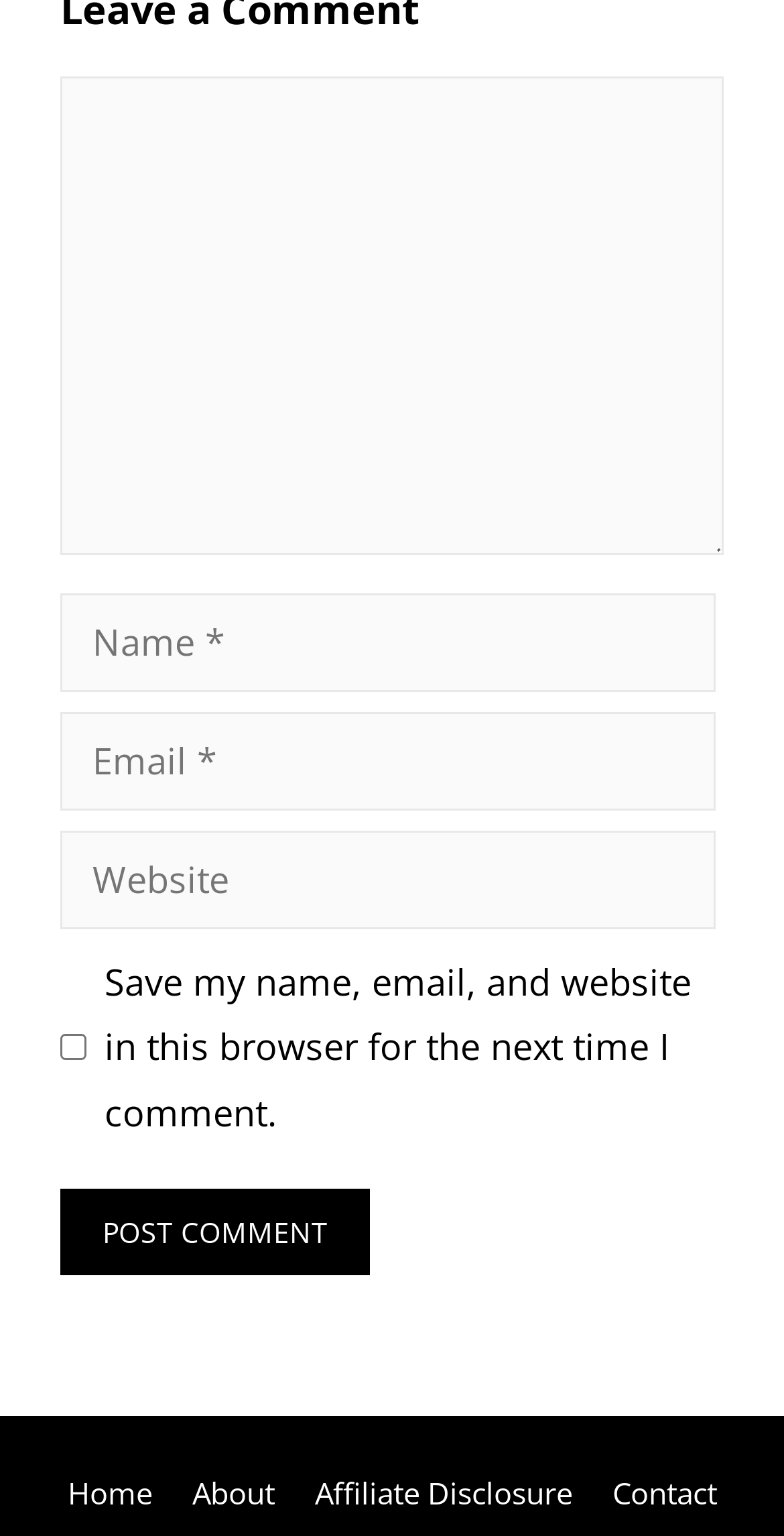Use the information in the screenshot to answer the question comprehensively: How many links are available at the bottom?

At the bottom of the webpage, I found four links: 'Home', 'About', 'Affiliate Disclosure', and 'Contact'. These links are likely navigation links to other pages on the website.